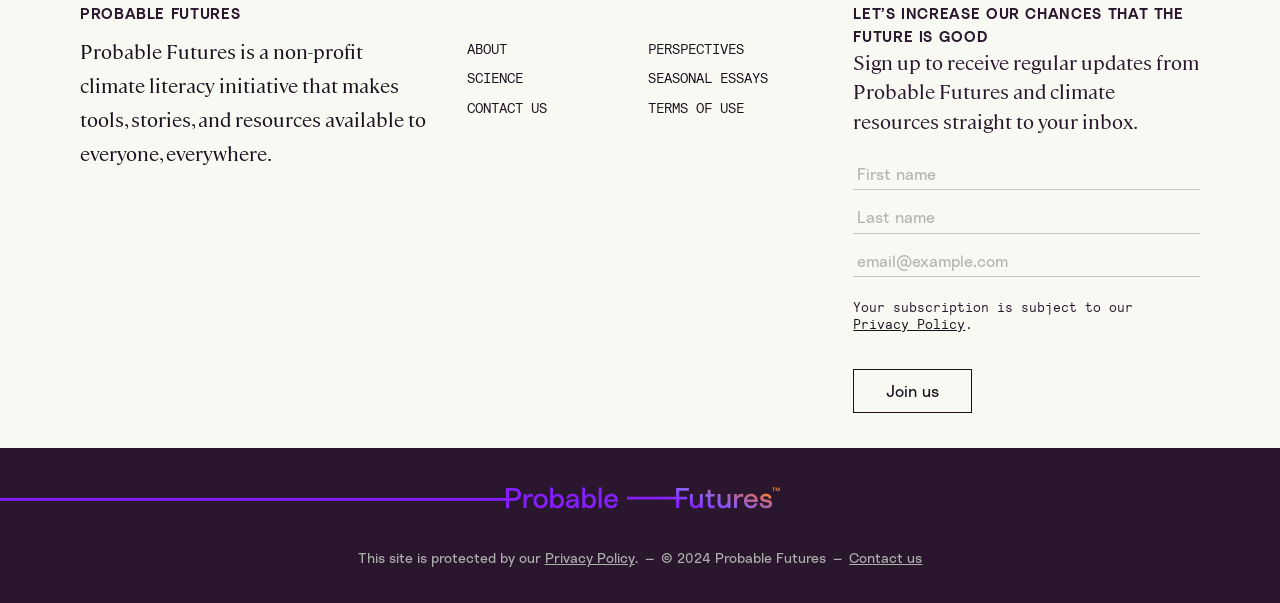Determine the bounding box coordinates for the area that should be clicked to carry out the following instruction: "Click on ABOUT".

[0.365, 0.056, 0.494, 0.105]